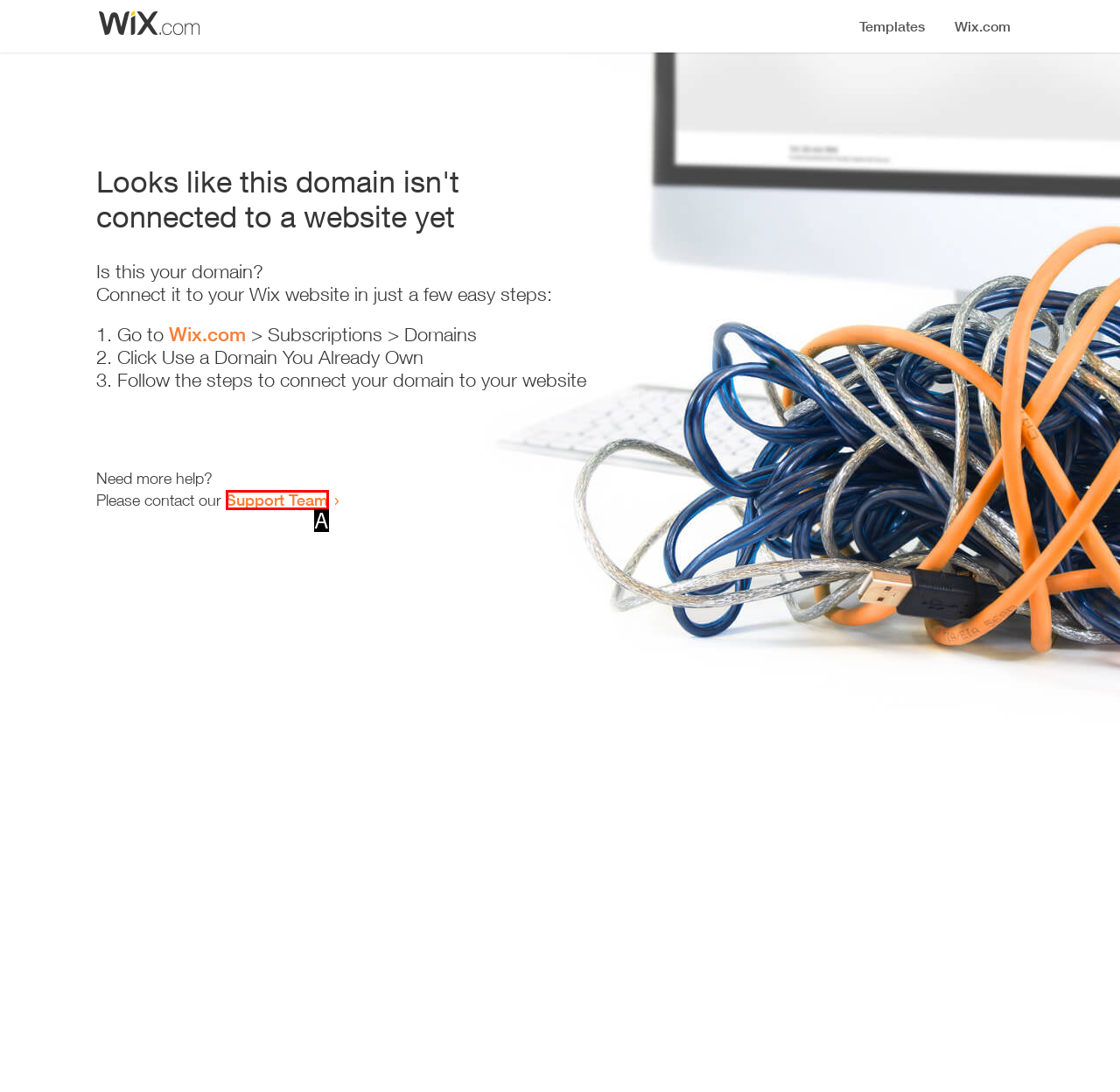Identify the HTML element that best matches the description: Support Team. Provide your answer by selecting the corresponding letter from the given options.

A